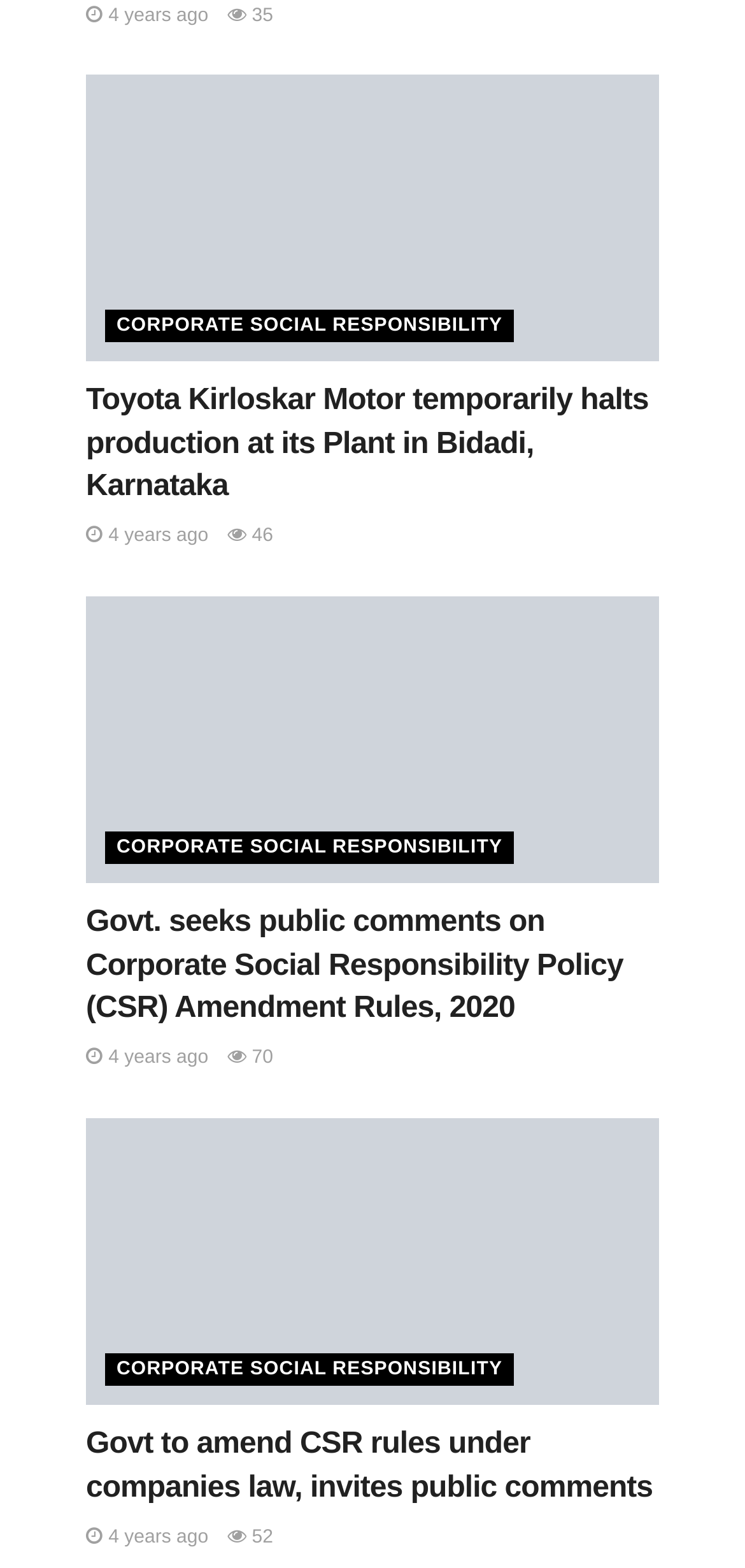How many comments are there on the second article?
Please ensure your answer is as detailed and informative as possible.

The second article has a link element [1977] with the text ' 46', which is likely an icon representing comments, and the number 46 indicates the number of comments on the second article.